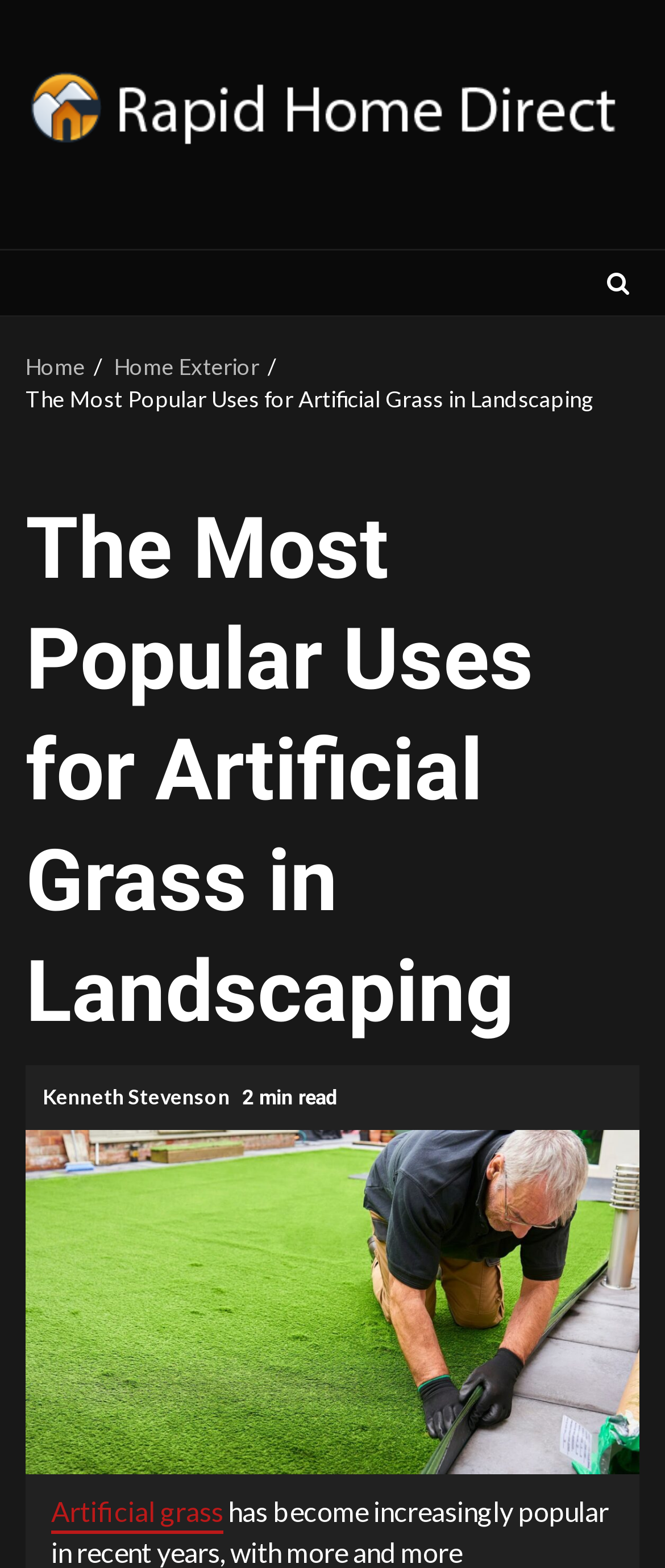Respond concisely with one word or phrase to the following query:
What is the topic of the current article?

Artificial grass